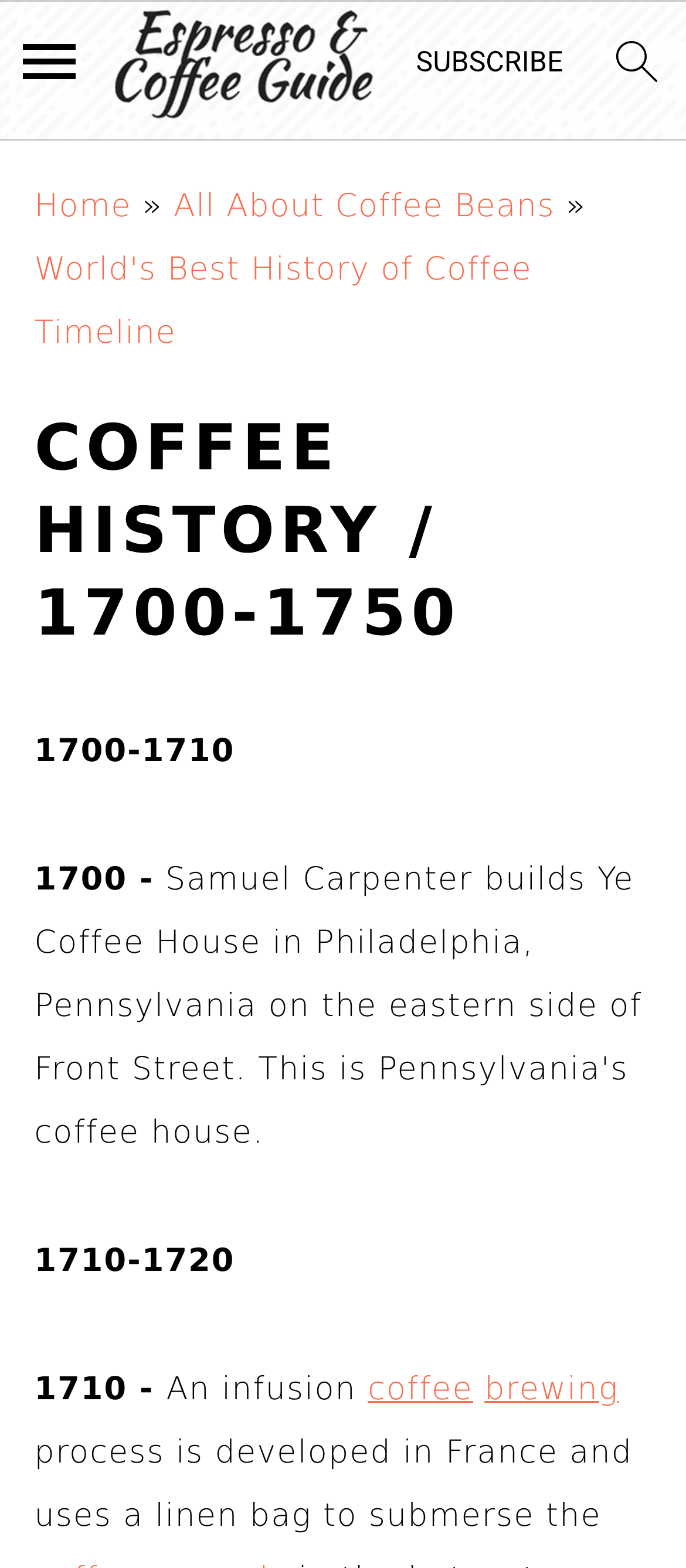Highlight the bounding box coordinates of the region I should click on to meet the following instruction: "read about coffee".

[0.536, 0.875, 0.69, 0.898]